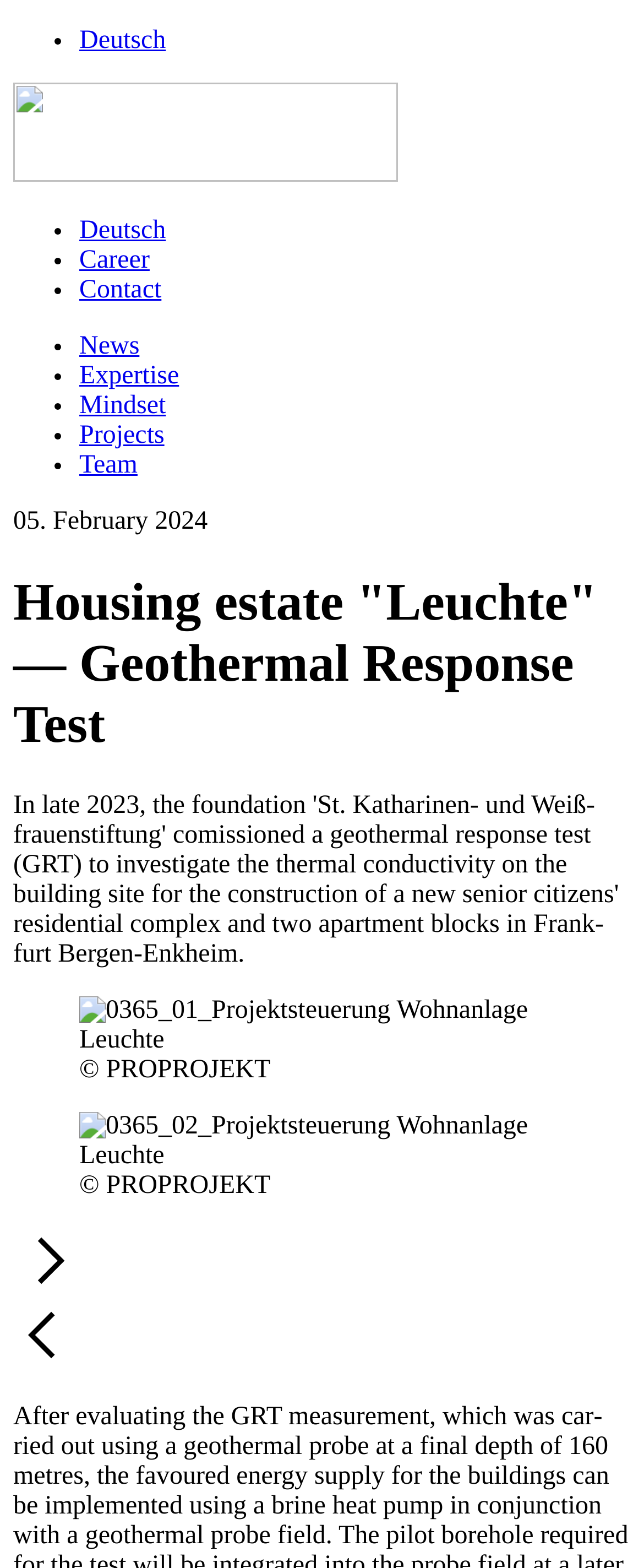Provide the bounding box coordinates of the HTML element described as: "Contact". The bounding box coordinates should be four float numbers between 0 and 1, i.e., [left, top, right, bottom].

[0.123, 0.176, 0.251, 0.194]